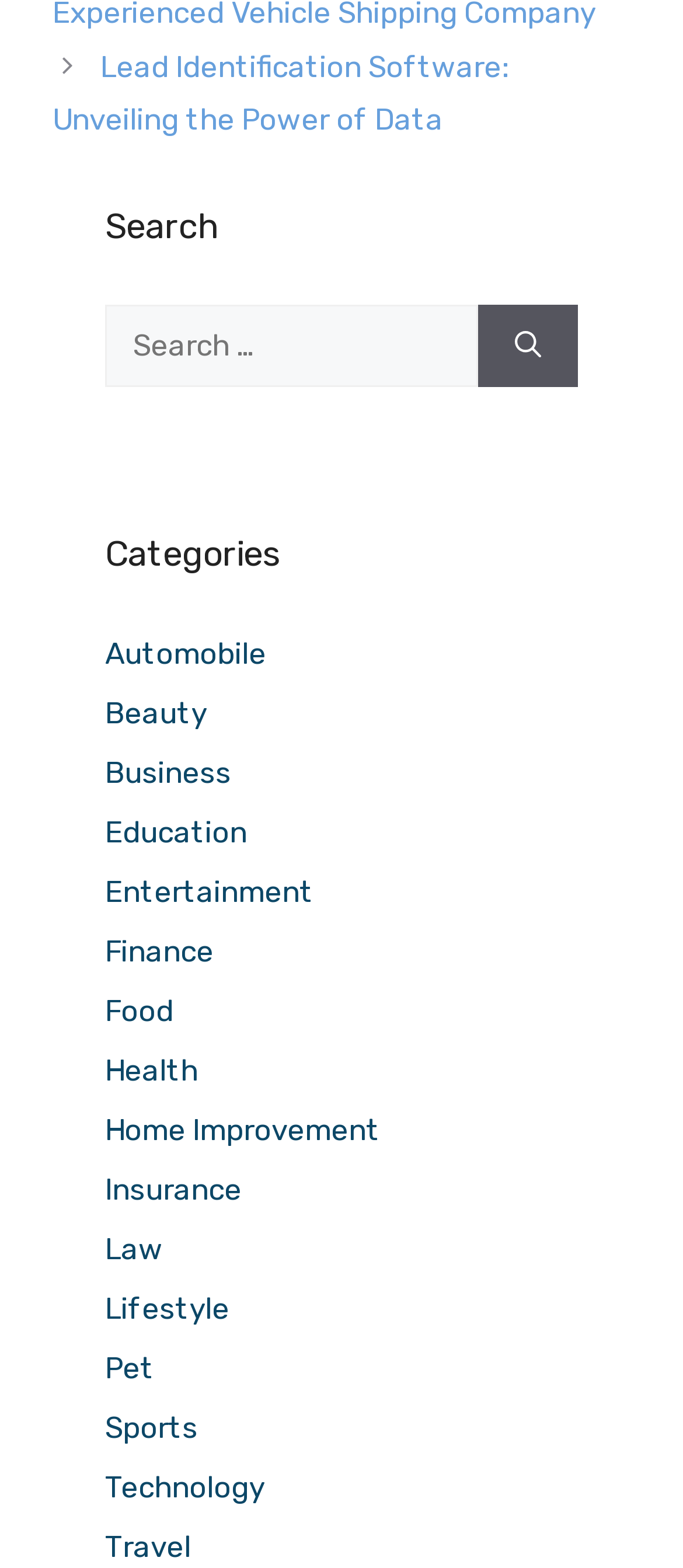Could you provide the bounding box coordinates for the portion of the screen to click to complete this instruction: "View the Technology category"?

[0.154, 0.938, 0.387, 0.96]